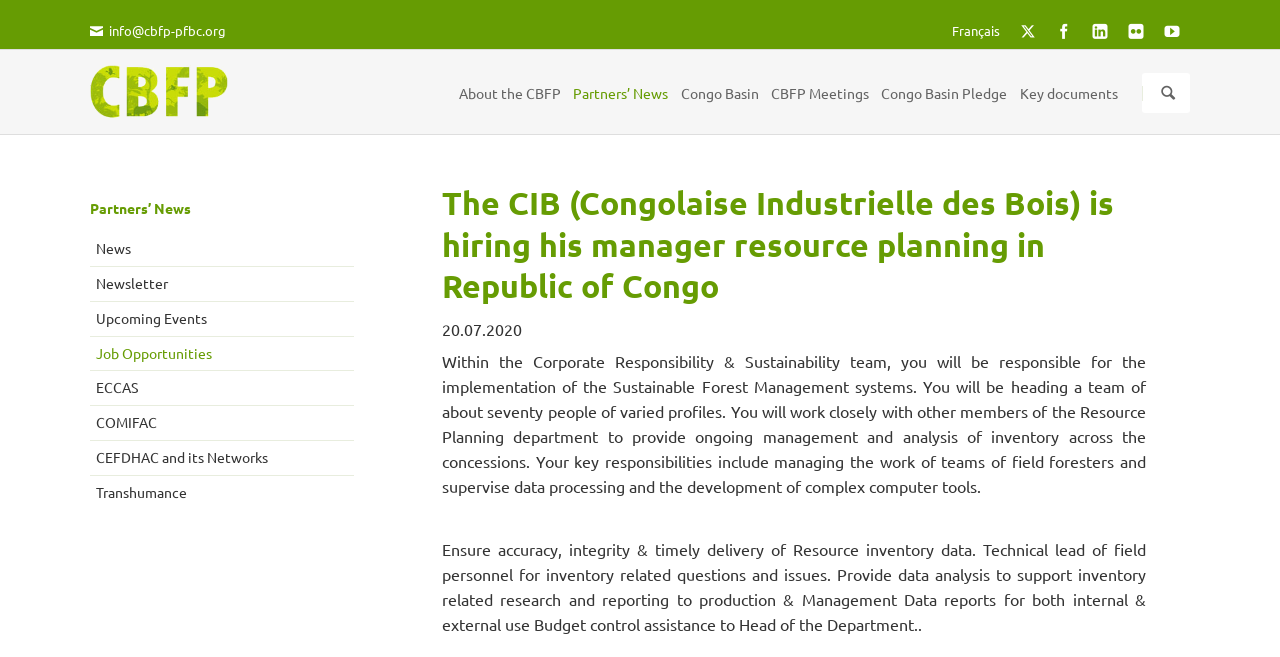What is the purpose of the 'Skip navigation' link?
Look at the image and answer with only one word or phrase.

To skip navigation